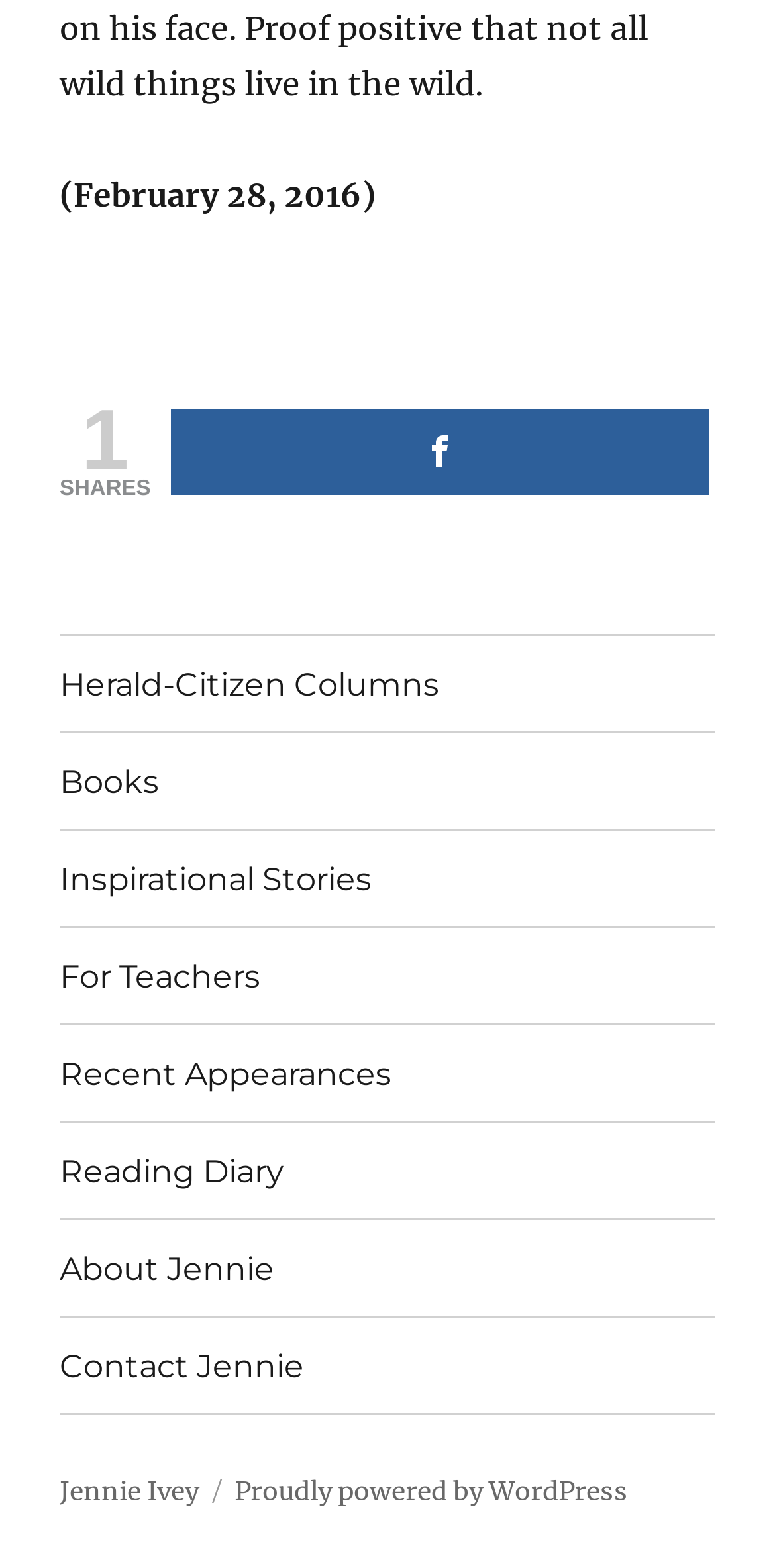Determine the bounding box coordinates of the clickable region to carry out the instruction: "Visit Jennie Ivey's page".

[0.077, 0.941, 0.256, 0.962]